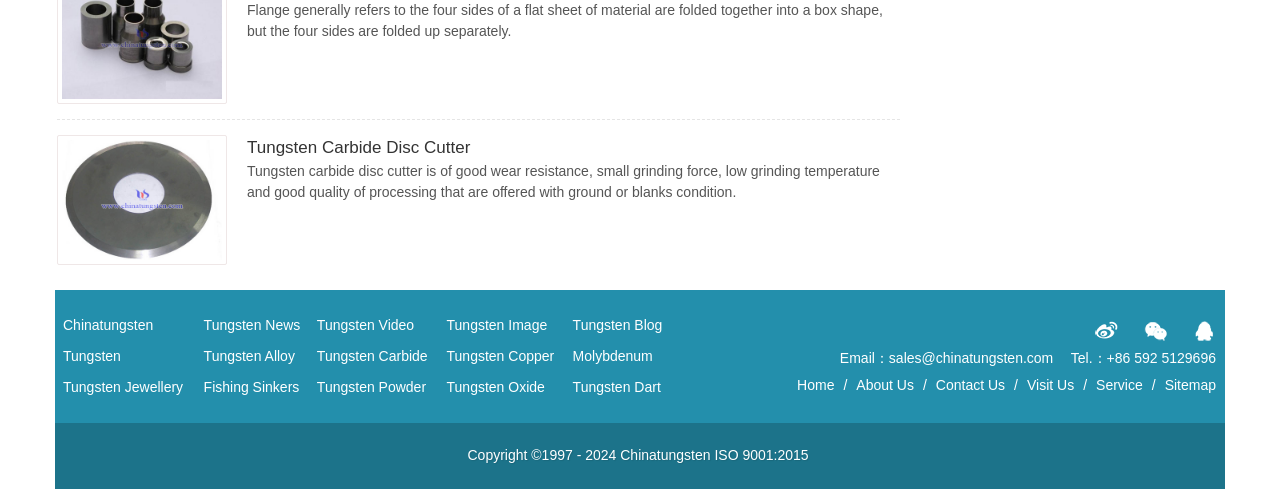Please indicate the bounding box coordinates for the clickable area to complete the following task: "Click on Tungsten Carbide Disc Cutter Picture". The coordinates should be specified as four float numbers between 0 and 1, i.e., [left, top, right, bottom].

[0.045, 0.277, 0.177, 0.543]